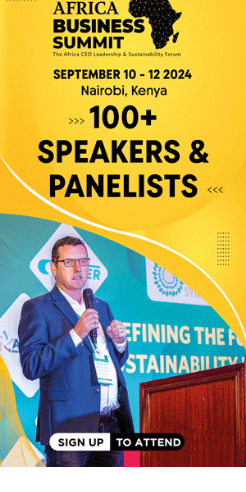Use a single word or phrase to answer the question:
What is the focus of the forum?

Leadership and sustainability in Africa